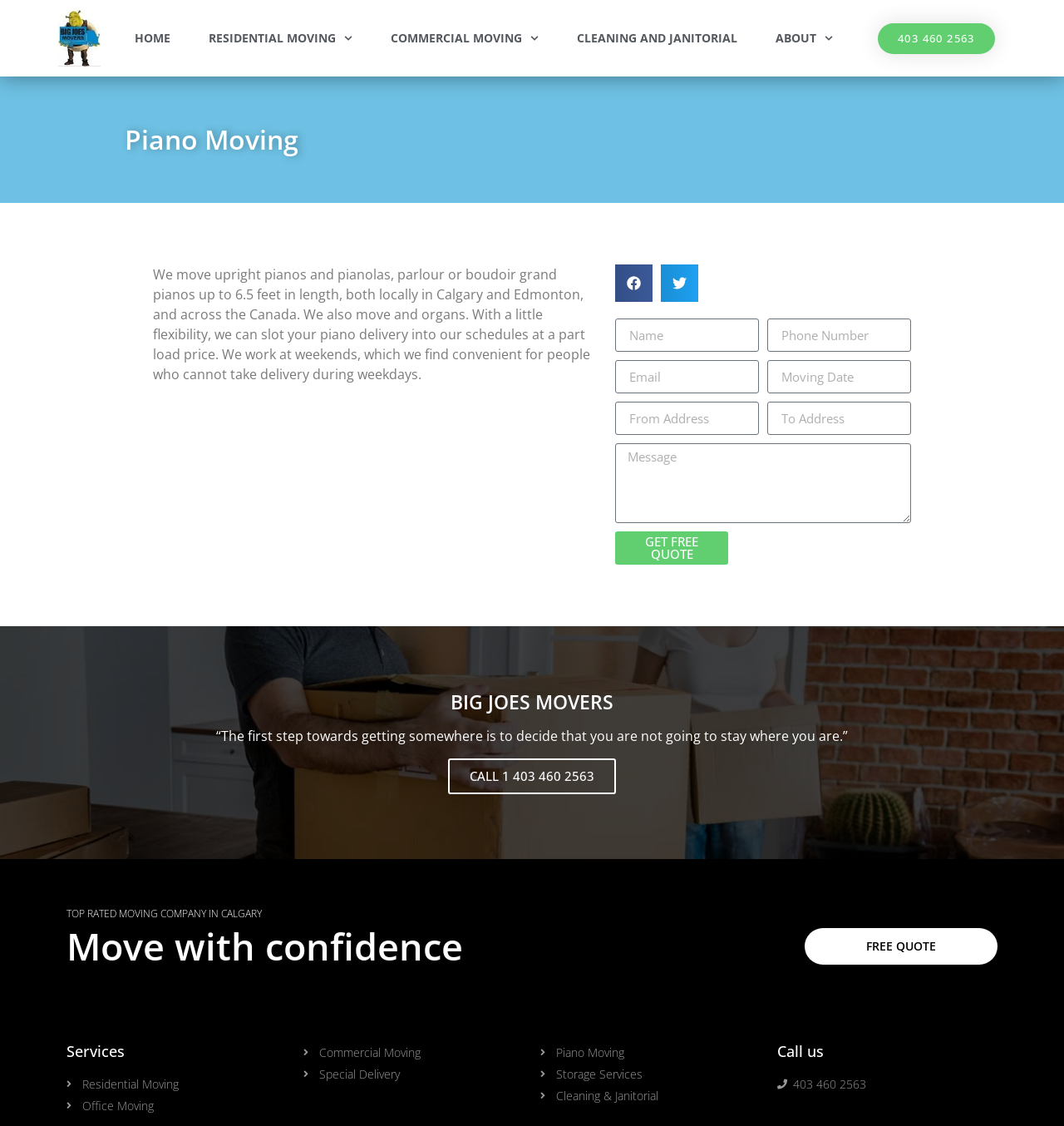Identify the bounding box coordinates for the region of the element that should be clicked to carry out the instruction: "Click the 'Piano Moving' link". The bounding box coordinates should be four float numbers between 0 and 1, i.e., [left, top, right, bottom].

[0.508, 0.927, 0.715, 0.942]